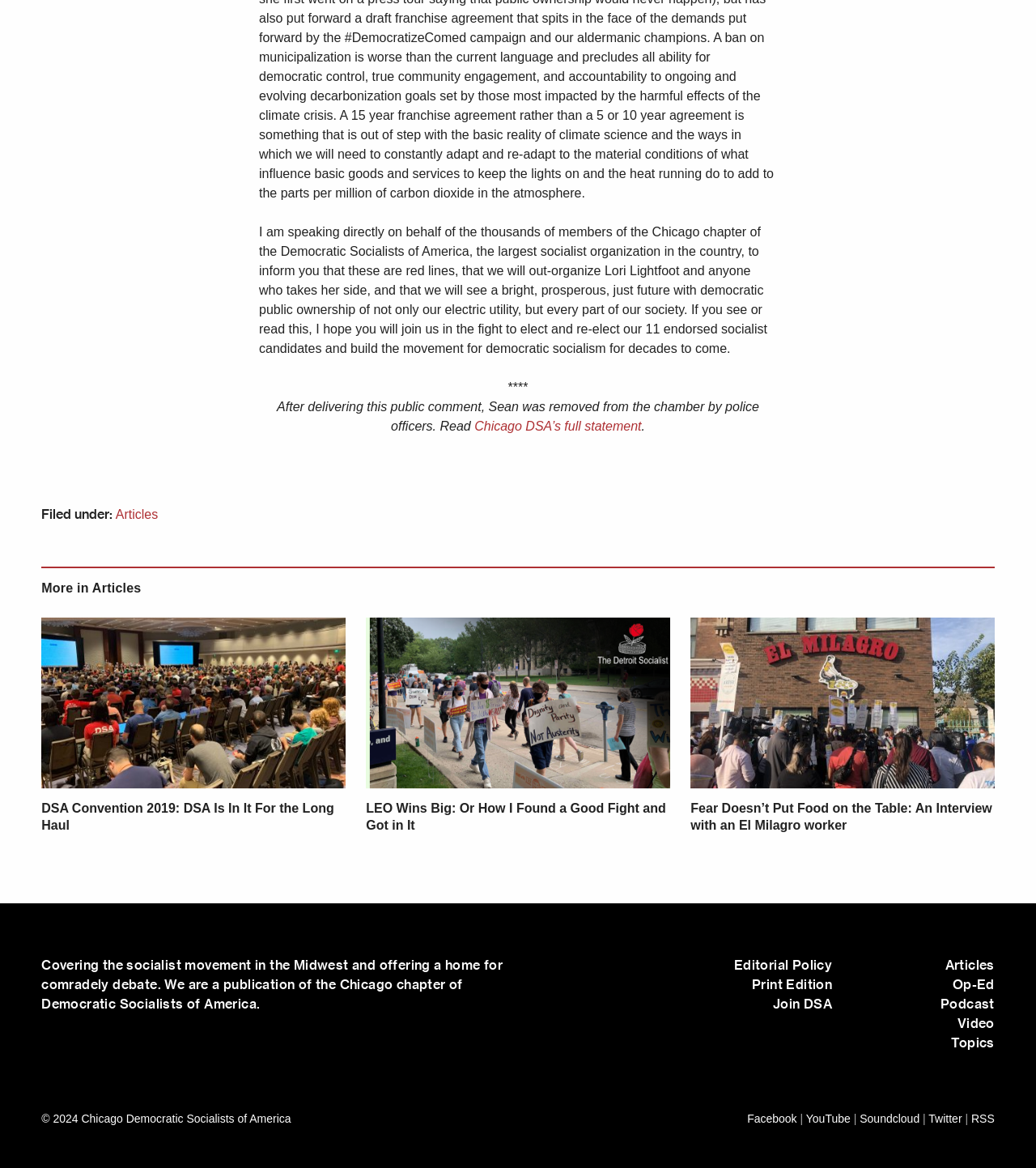Can you pinpoint the bounding box coordinates for the clickable element required for this instruction: "Read about DSA Convention 2019"? The coordinates should be four float numbers between 0 and 1, i.e., [left, top, right, bottom].

[0.04, 0.686, 0.322, 0.712]